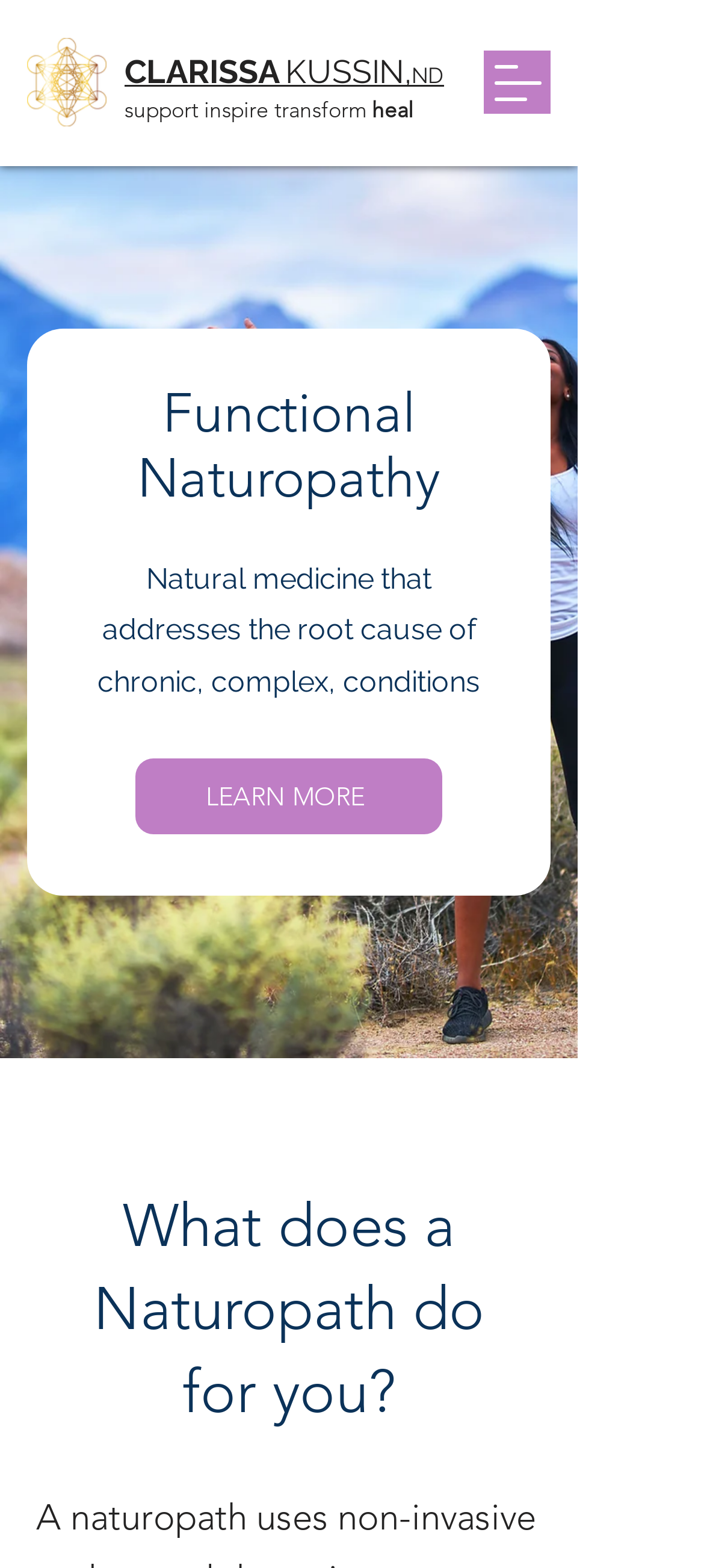What is the purpose of functional naturopathy?
Using the image, respond with a single word or phrase.

Address root cause of chronic conditions